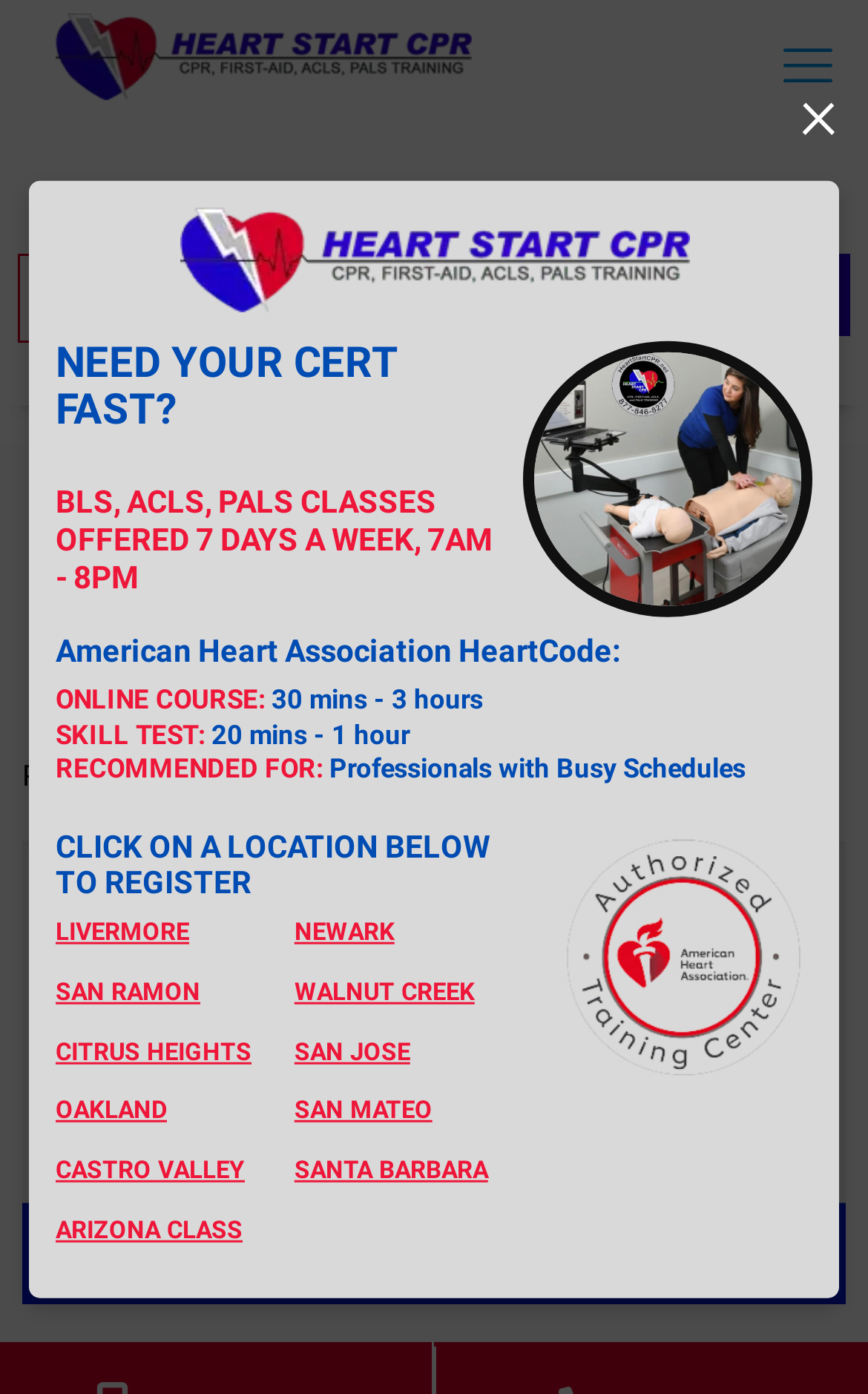Give a comprehensive overview of the webpage, including key elements.

This webpage is about CPR classes and their duration. At the top, there is a heart logo and a popup image. Below the logo, there is a prominent text "NEED YOUR CERT FAST?" followed by a description of the classes offered, including BLS, ACLS, and PALS classes, which are available 7 days a week from 7am to 8pm.

On the left side, there is a section that explains the duration of online CPR classes, which can take 30 minutes to 3 hours, and the skill test, which can take 20 minutes to 1 hour. This section also mentions that the classes are recommended for professionals with busy schedules.

Below this section, there is a call-to-action text "CLICK ON A LOCATION BELOW TO REGISTER" followed by a list of locations, including Livermore, Newark, San Ramon, and others, where users can register for the classes.

On the right side, there is a section with a heart training center logo and a link to the Heart Start CPR website. Above this section, there is a link to the American Heart Association HeartCode online course.

At the bottom of the page, there is a section with a heading "How Long Does A CPR Class Take" followed by a brief article about the duration of CPR classes. The article is published by Jeff Haughy on August 11, 2023. There are also links to previous and next posts, as well as a link to all posts.

Throughout the page, there are various images, including the heart logo, popup images, and icons for links and radio buttons.